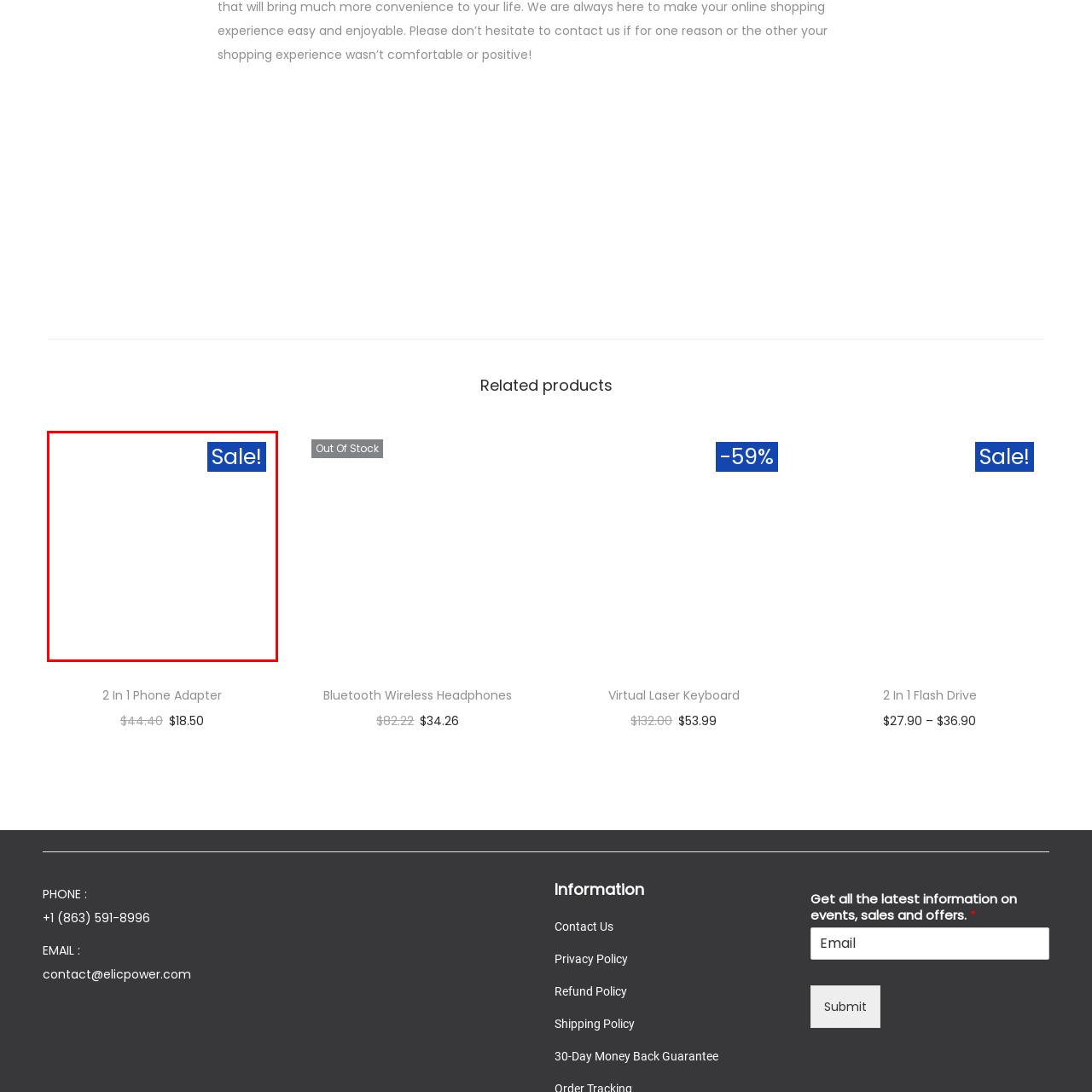Review the image segment marked with the grey border and deliver a thorough answer to the following question, based on the visual information provided: 
What is the purpose of the 'Sale!' banner?

The caption suggests that the 'Sale!' banner is strategically positioned to attract attention to current promotions or discounts available on featured products, enticing shoppers to explore the offerings and take advantage of the sale while it lasts.